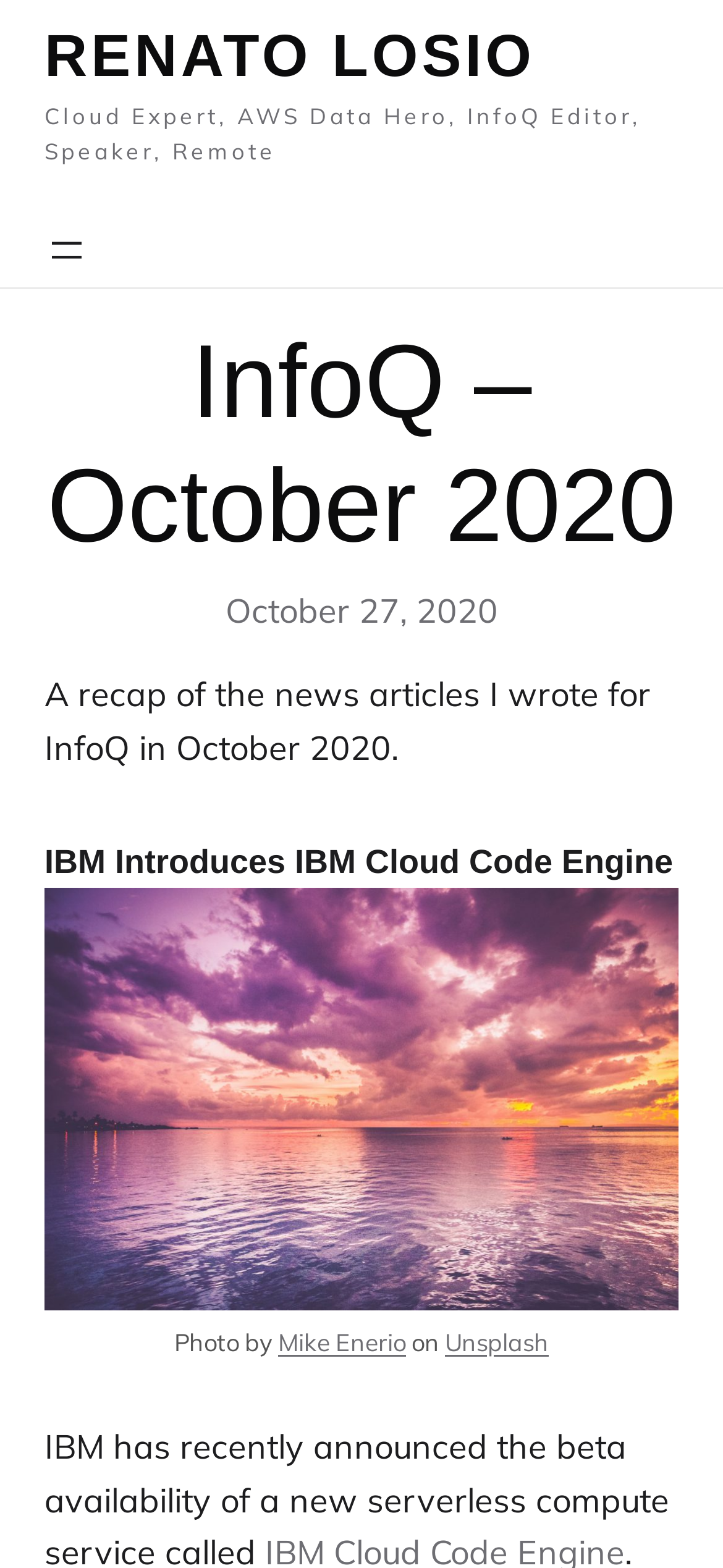Predict the bounding box of the UI element based on the description: "aria-label="Open menu"". The coordinates should be four float numbers between 0 and 1, formatted as [left, top, right, bottom].

[0.062, 0.145, 0.123, 0.174]